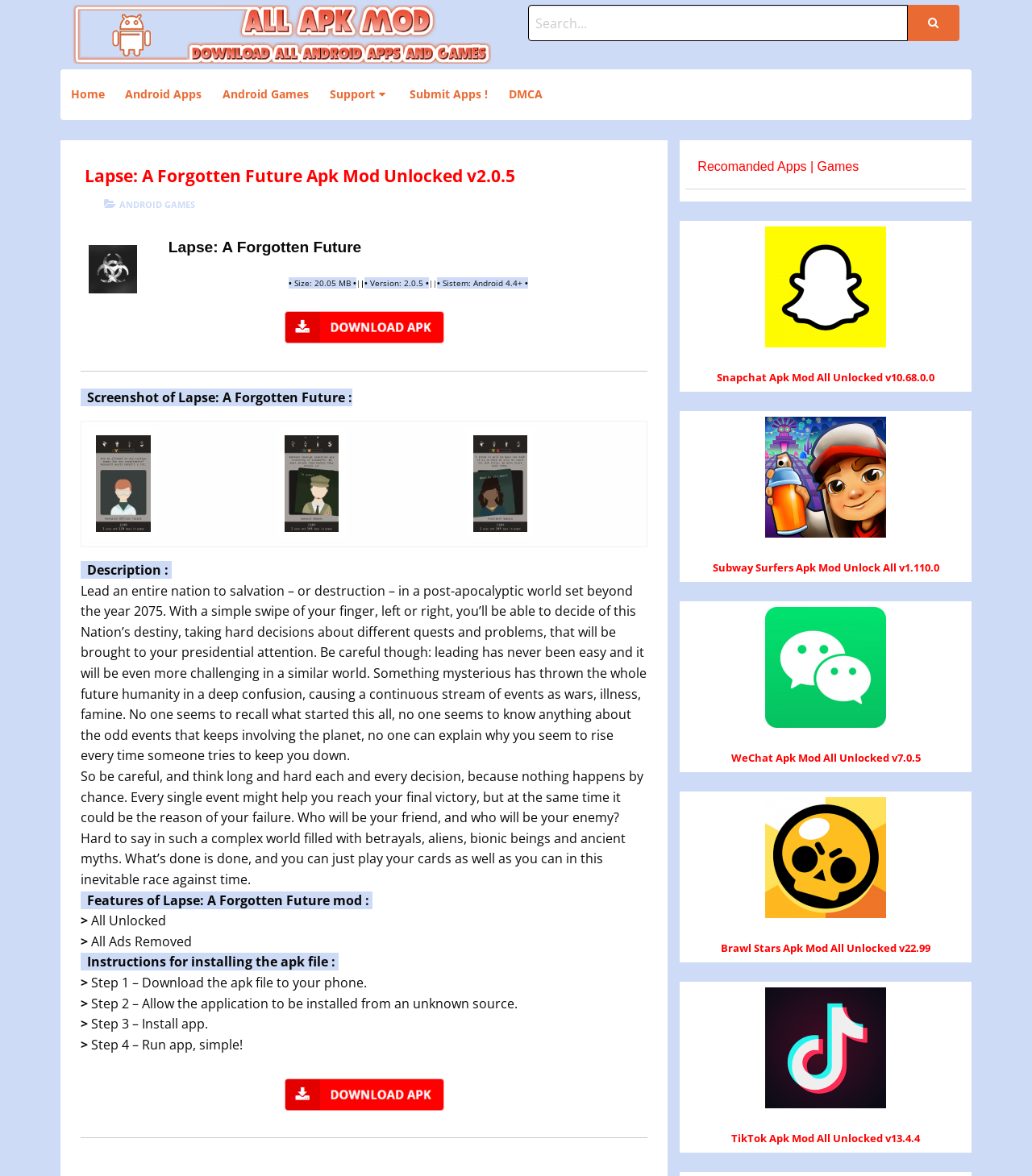Please identify the bounding box coordinates of the element's region that needs to be clicked to fulfill the following instruction: "Download Snapchat Apk Mod All Unlocked v10.68.0.0". The bounding box coordinates should consist of four float numbers between 0 and 1, i.e., [left, top, right, bottom].

[0.695, 0.312, 0.906, 0.327]